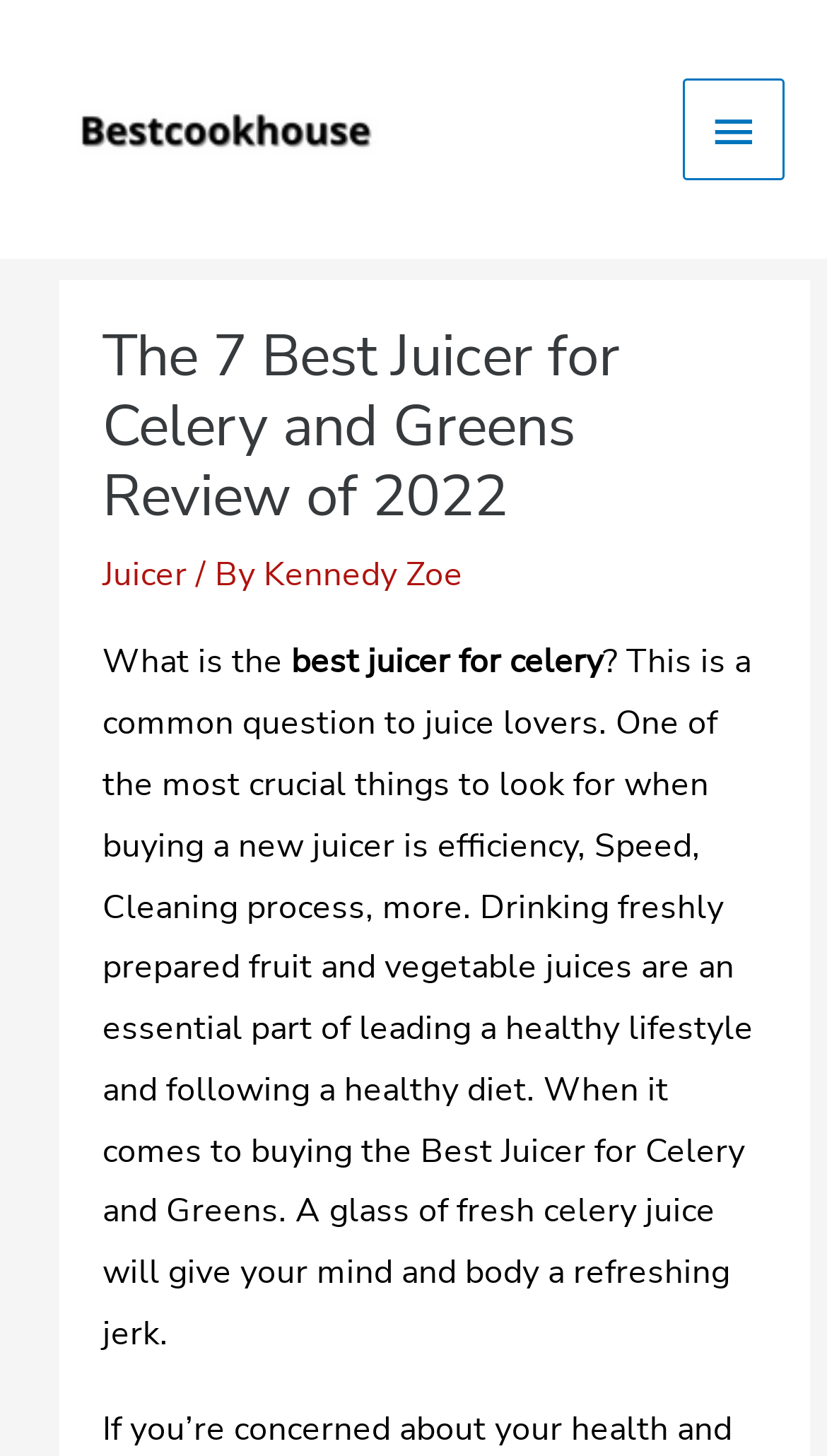Determine the webpage's heading and output its text content.

The 7 Best Juicer for Celery and Greens Review of 2022